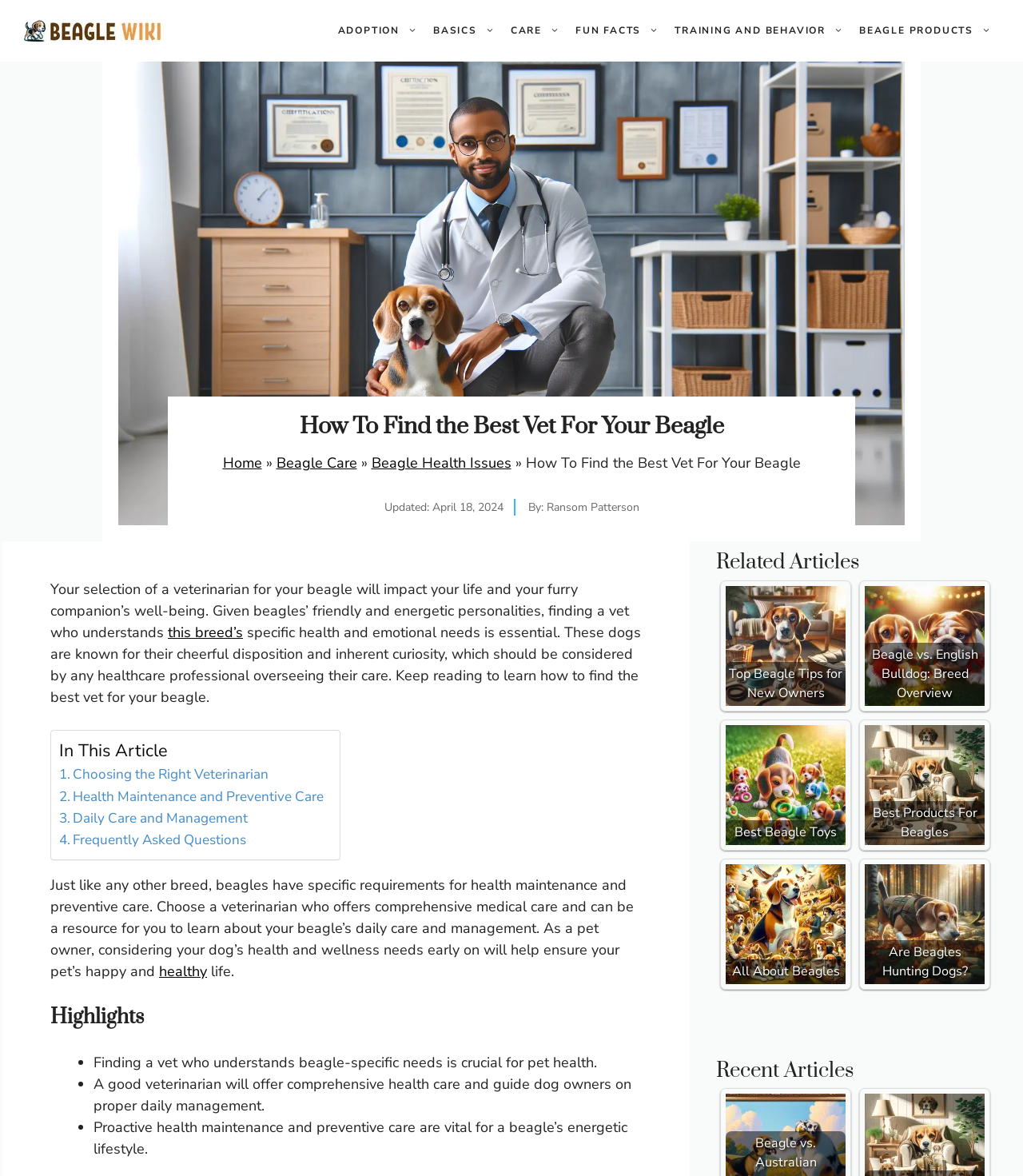Provide the bounding box coordinates of the section that needs to be clicked to accomplish the following instruction: "Read the article 'Top Beagle Tips for New Owners'."

[0.709, 0.498, 0.827, 0.6]